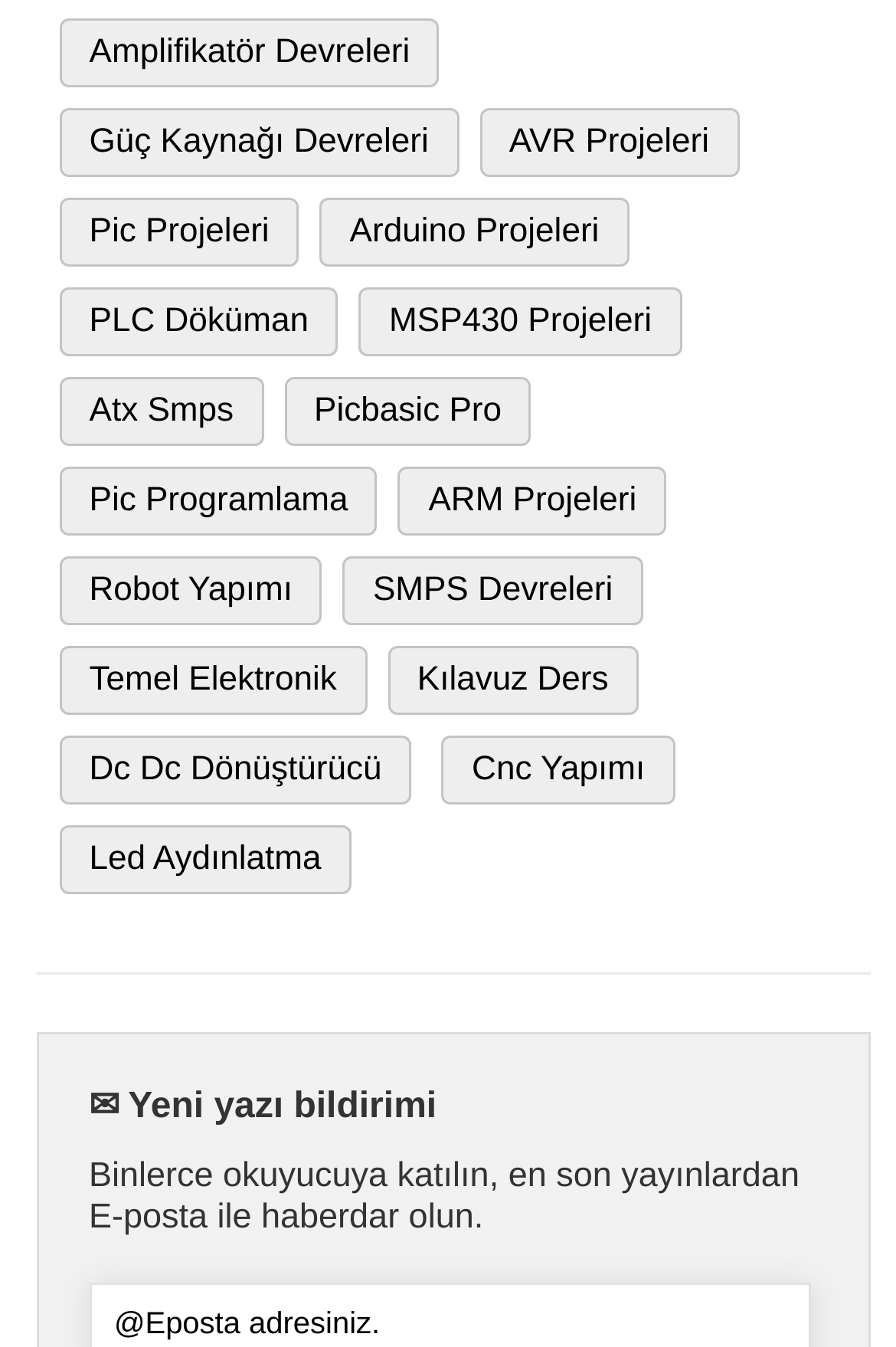Is there a newsletter subscription option?
Refer to the image and offer an in-depth and detailed answer to the question.

I found a static text element with the text '✉ Yeni yazı bildirimi' and another static text element with the text 'Binlerce okuyucuya katılın, en son yayınlardan E-posta ile haberdar olun.' This suggests that there is a newsletter subscription option on the webpage.